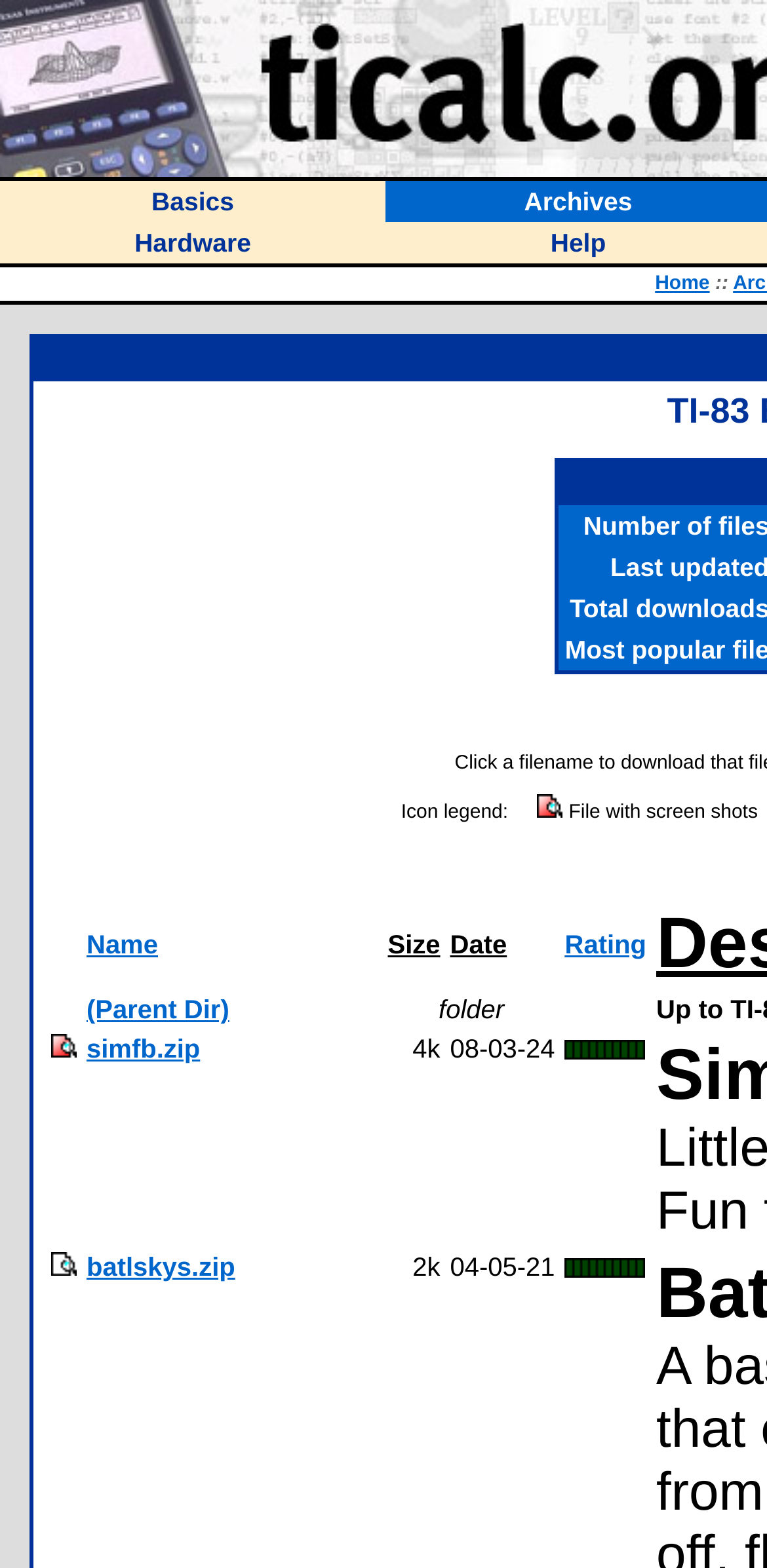Please determine the bounding box coordinates of the element's region to click in order to carry out the following instruction: "Click on the 'Rating' link". The coordinates should be four float numbers between 0 and 1, i.e., [left, top, right, bottom].

[0.736, 0.593, 0.843, 0.611]